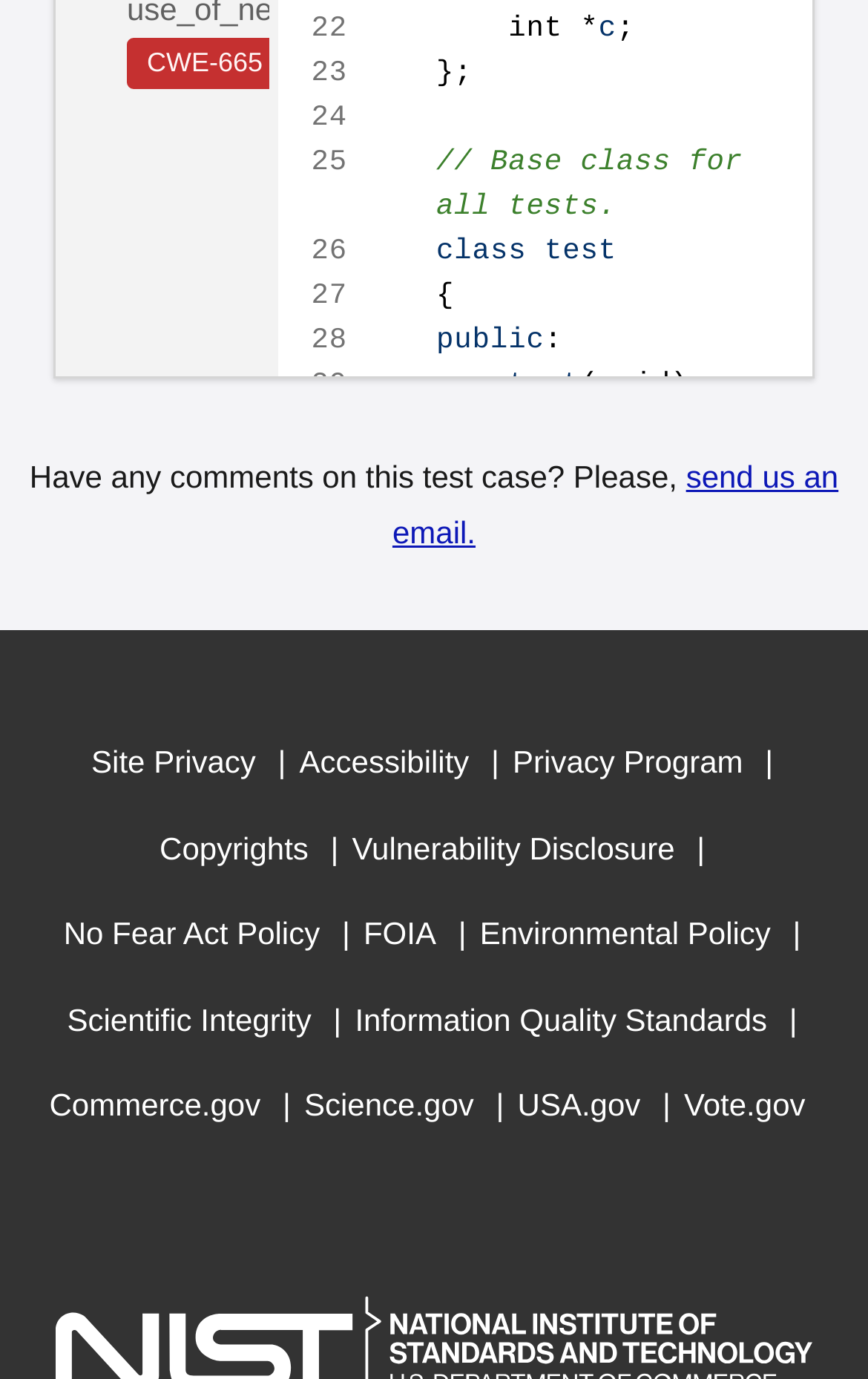Please respond to the question using a single word or phrase:
What is the link text at the bottom of the webpage?

USA.gov